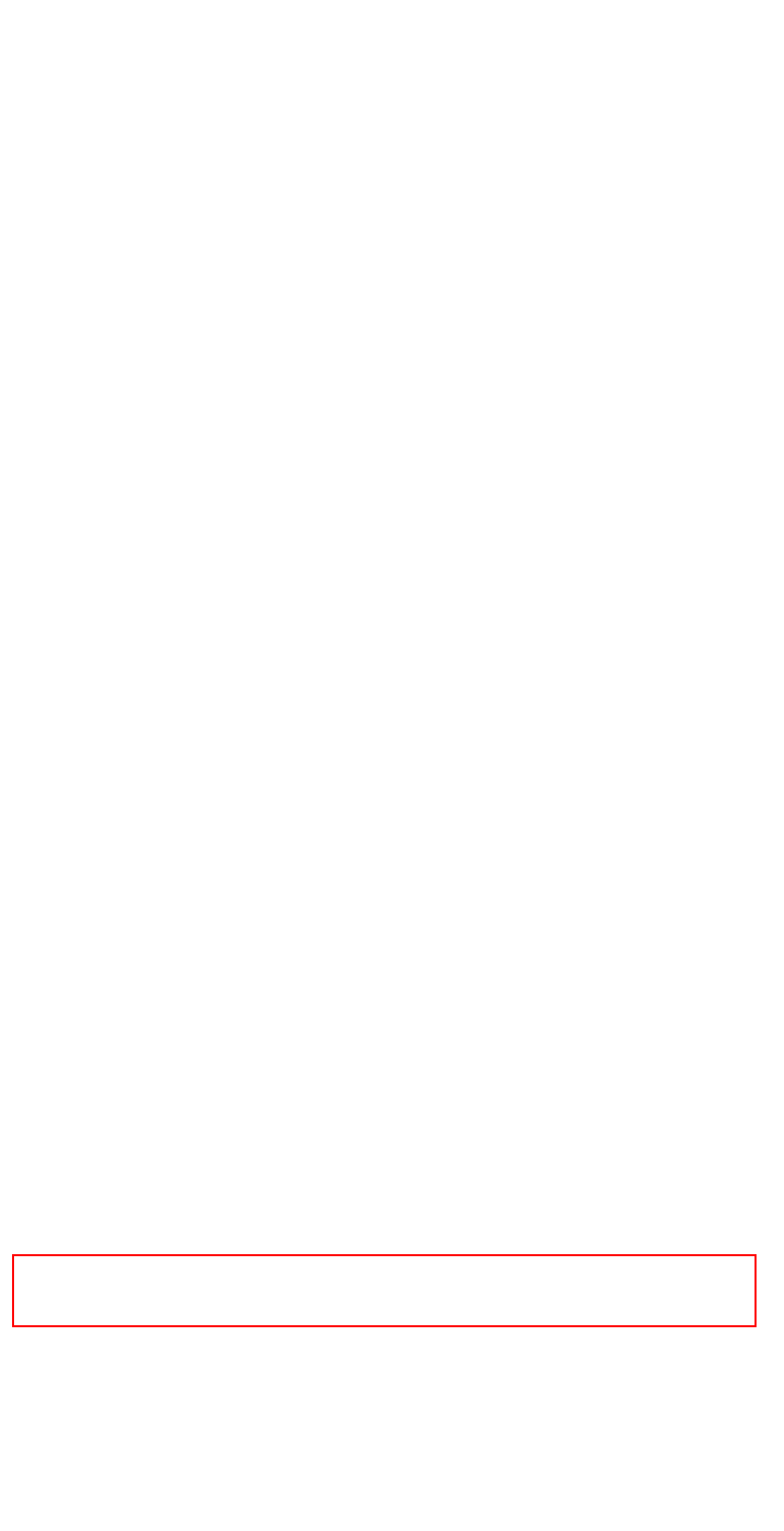You are presented with a screenshot of a webpage containing a red bounding box around a particular UI element. Select the best webpage description that matches the new webpage after clicking the element within the bounding box. Here are the candidates:
A. Home - Daily Rx CBD
B. FDA Disclaimer - Daily Rx CBD
C. Products - Daily Rx CBD
D. Wholesale Registration - Daily Rx CBD
E. Legal Terms - Daily Rx CBD
F. FAQ - Daily Rx CBD
G. Blog - Daily Rx CBD
H. About Us - Daily Rx CBD

E